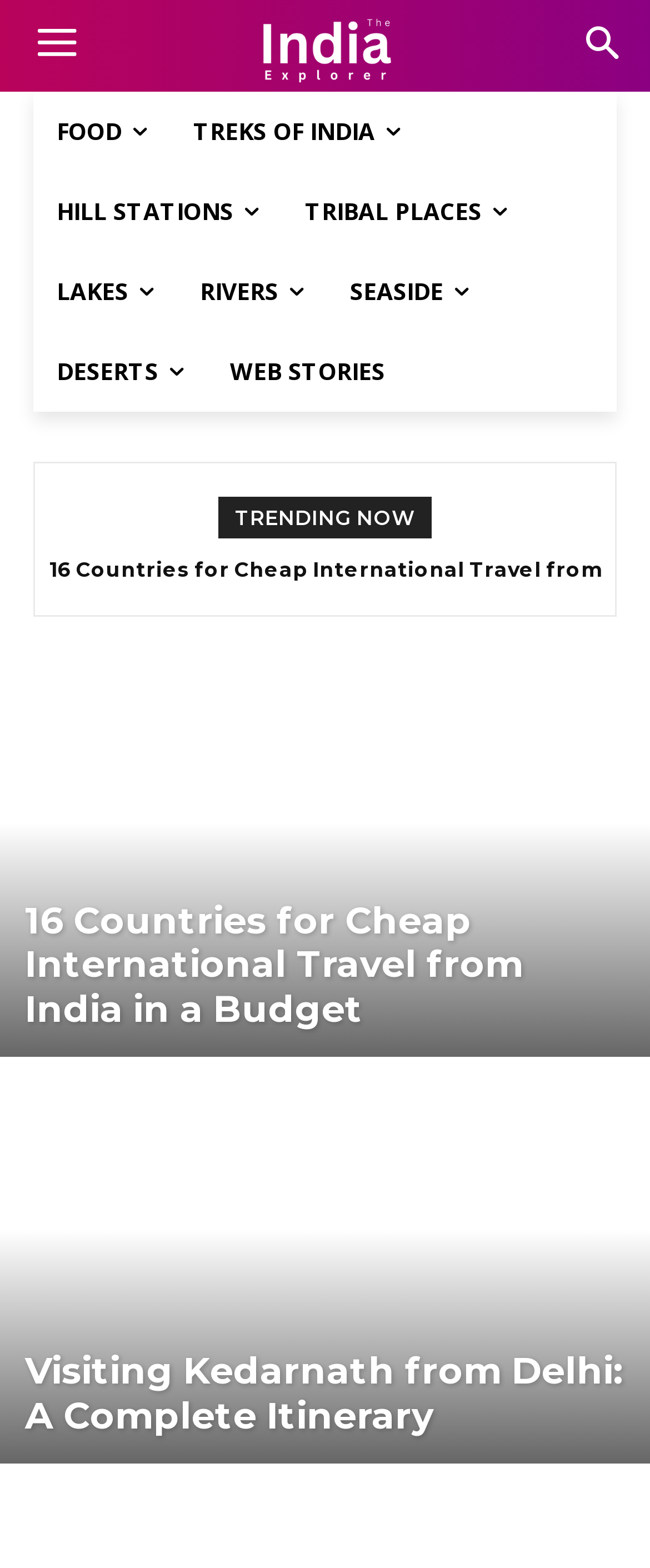Based on the element description Tribal Places, identify the bounding box of the UI element in the given webpage screenshot. The coordinates should be in the format (top-left x, top-left y, bottom-right x, bottom-right y) and must be between 0 and 1.

[0.433, 0.109, 0.815, 0.161]